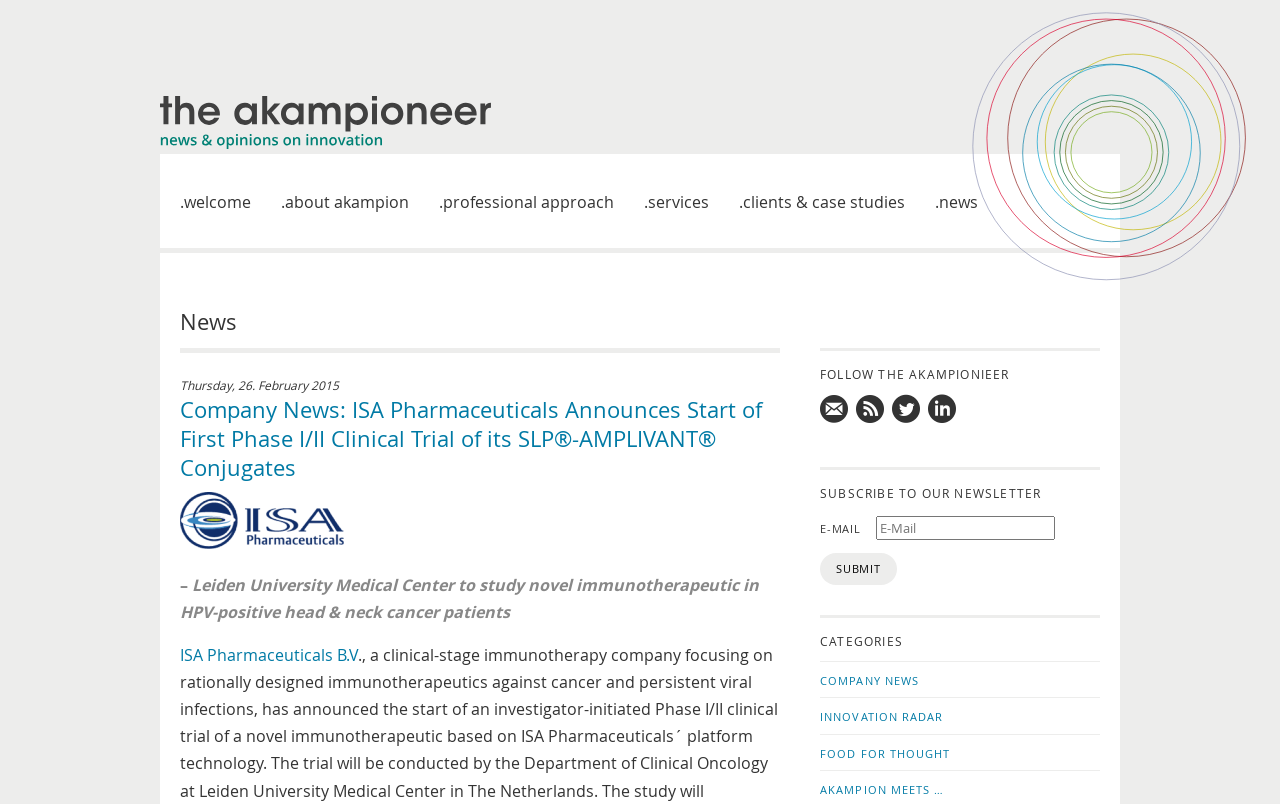Produce an elaborate caption capturing the essence of the webpage.

The webpage appears to be a news article page from a company called Akampion. At the top, there is a navigation menu with links to different sections of the website, including "welcome", "about akampion", "professional approach", "services", "clients & case studies", and "news". 

Below the navigation menu, there is a heading that reads "News". Underneath this heading, there is a time stamp indicating that the article was published on Thursday, 26th February 2015. The main article title is "Company News: ISA Pharmaceuticals Announces Start of First Phase I/II Clinical Trial of its SLP-AMPLIVANT Conjugates". 

To the right of the article title, there is an image. The article text begins with a brief introduction, followed by a link to ISA Pharmaceuticals B.V. The article discusses a clinical trial of a novel immunotherapeutic in HPV-positive head & neck cancer patients at Leiden University Medical Center.

On the right-hand side of the page, there are several sections. The first section has a heading "FOLLOW THE AKAMPIONIEER" and contains links to contact the company via email, subscribe to news updates, follow the company on Twitter, and follow the company on LinkedIn. 

Below this section, there is a heading "SUBSCRIBE TO OUR NEWSLETTER" with a text box to enter an email address and a "SUBMIT" button. 

Further down, there is a section with a heading "CATEGORIES" that lists links to different categories of news articles, including "COMPANY NEWS", "INNOVATION RADAR", "FOOD FOR THOUGHT", and "AKAMPION MEETS …". 

At the very top of the page, there is a large banner image that spans the width of the page.